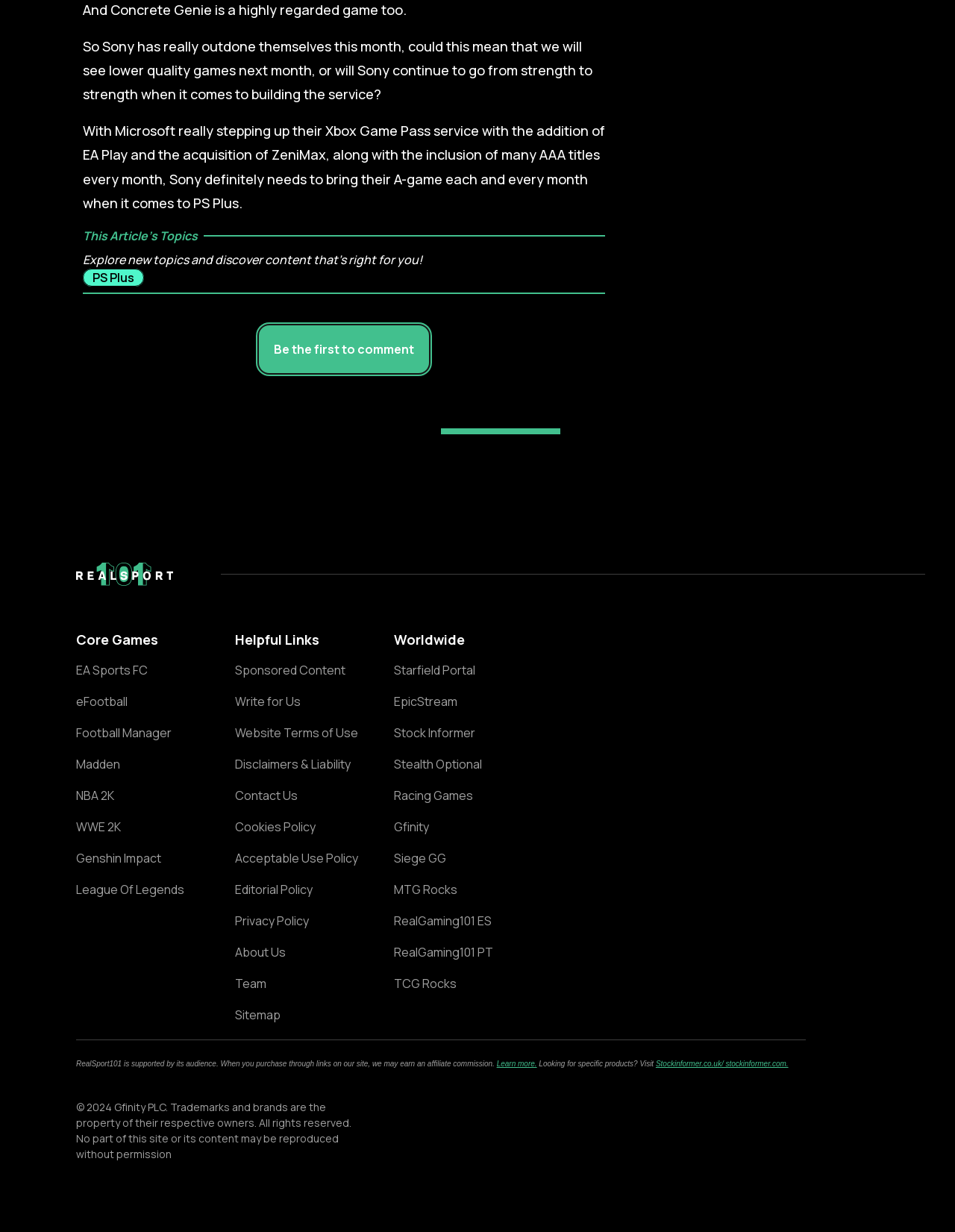Kindly respond to the following question with a single word or a brief phrase: 
What is the name of the website?

RealSport101